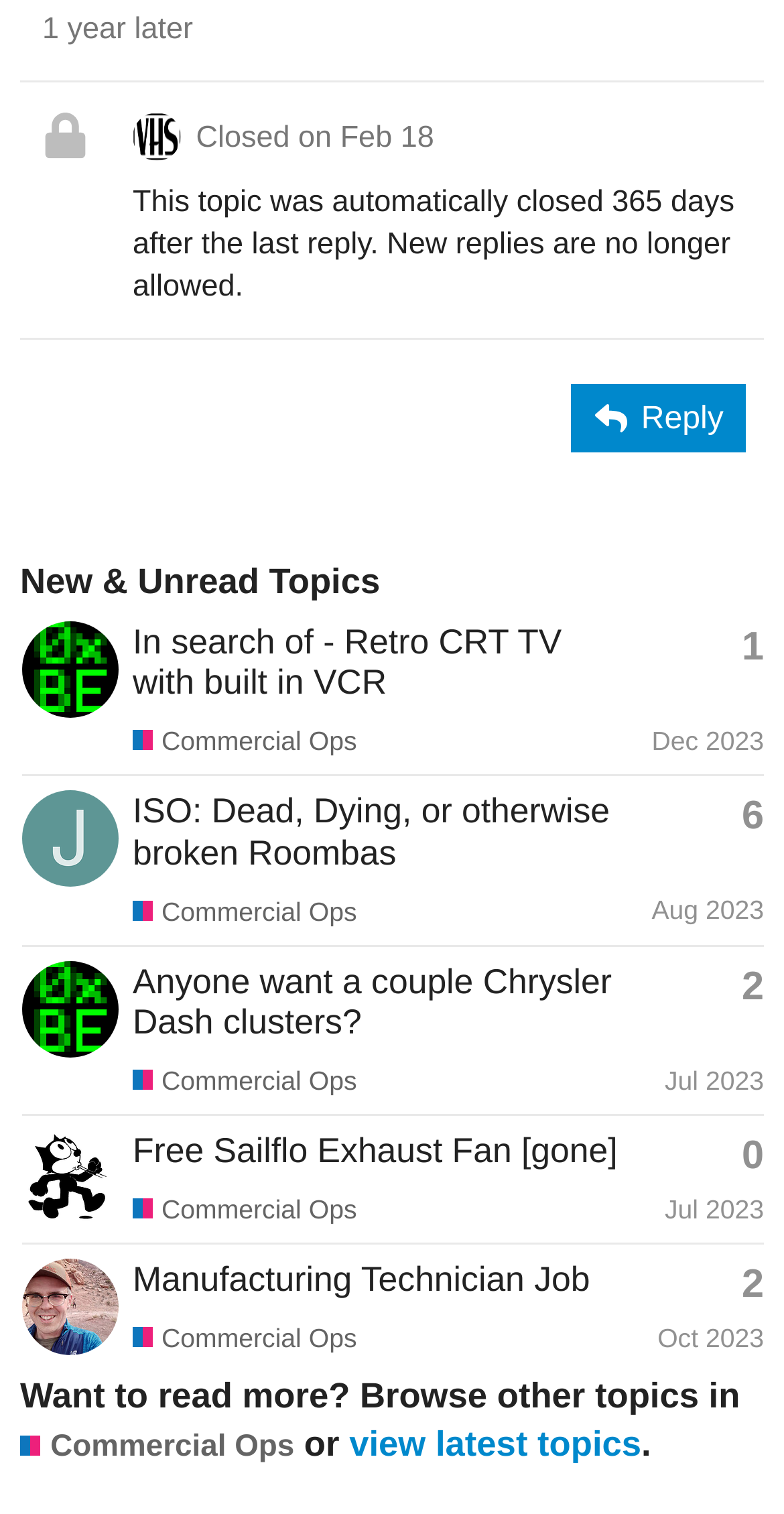Please indicate the bounding box coordinates of the element's region to be clicked to achieve the instruction: "Click on the 'Reply' button". Provide the coordinates as four float numbers between 0 and 1, i.e., [left, top, right, bottom].

[0.729, 0.254, 0.952, 0.299]